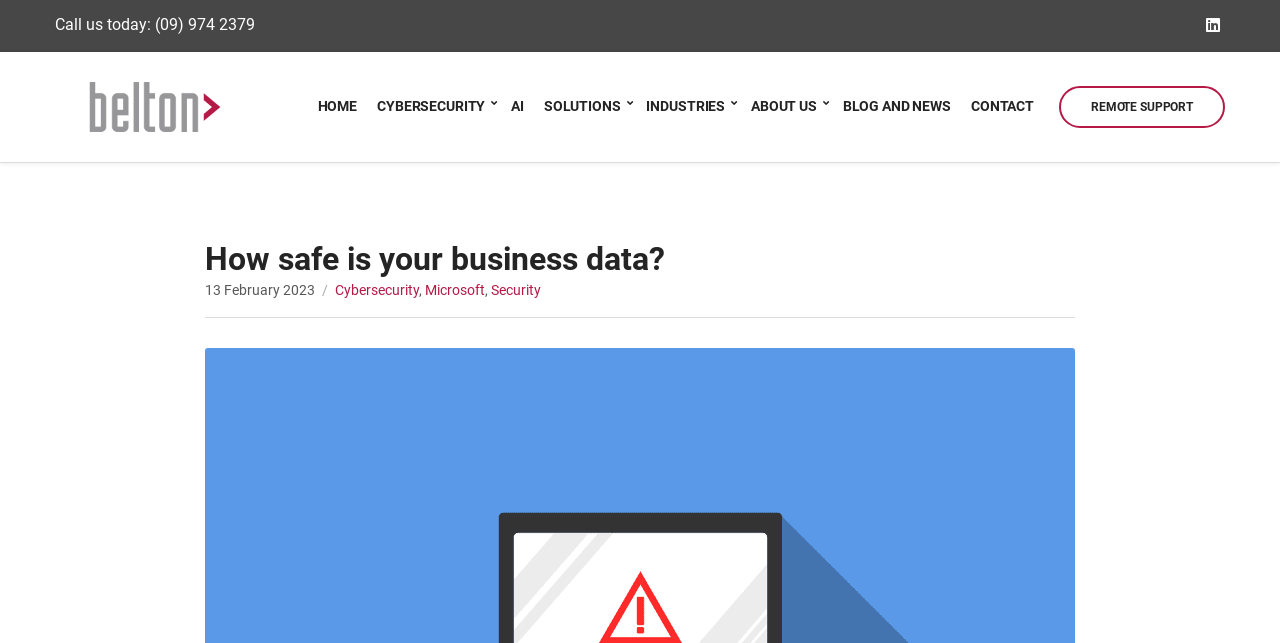Please identify the bounding box coordinates of the clickable region that I should interact with to perform the following instruction: "View Recent Posts". The coordinates should be expressed as four float numbers between 0 and 1, i.e., [left, top, right, bottom].

None